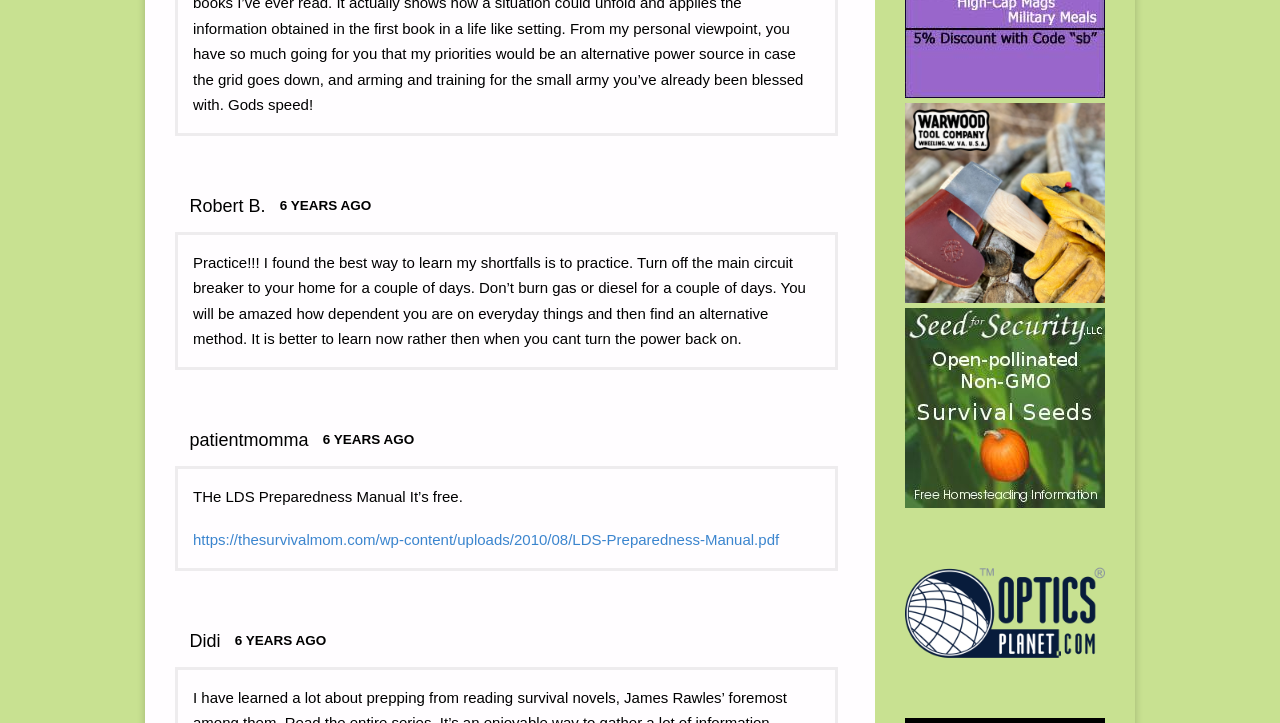Give the bounding box coordinates for the element described as: "https://thesurvivalmom.com/wp-content/uploads/2010/08/LDS-Preparedness-Manual.pdf".

[0.151, 0.735, 0.609, 0.758]